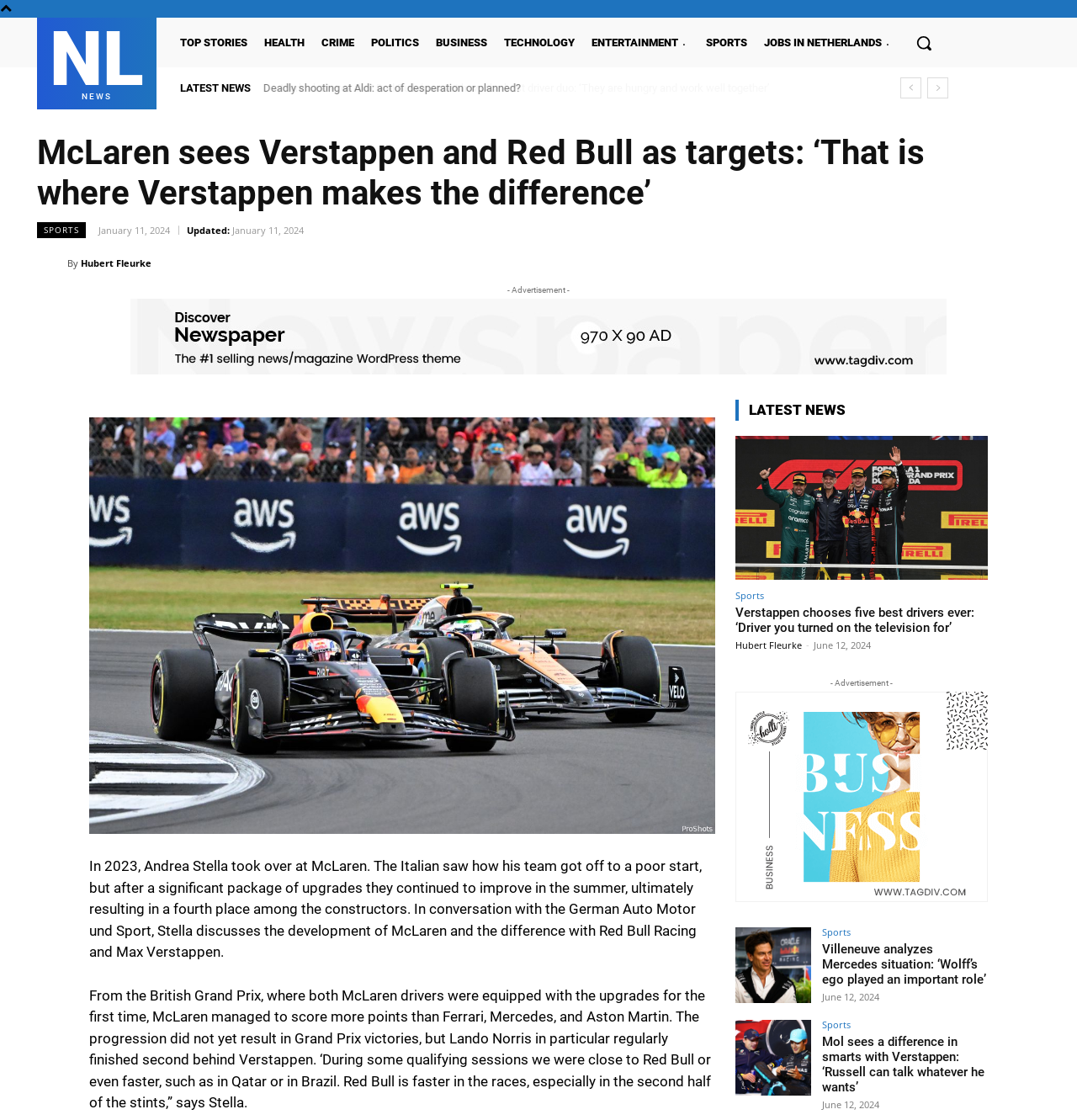How many news articles are listed on the webpage?
Please answer using one word or phrase, based on the screenshot.

5